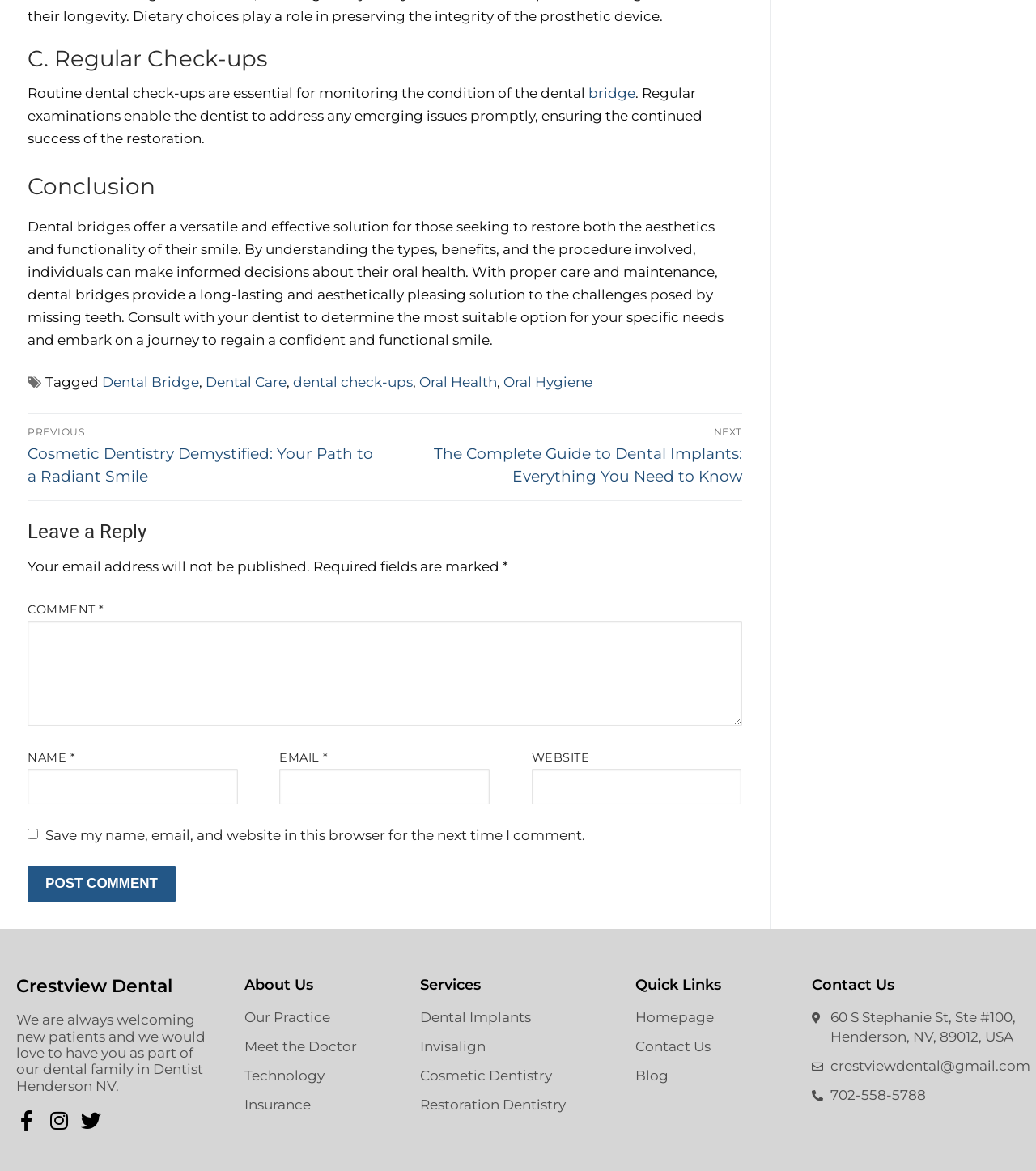Please identify the bounding box coordinates of the clickable area that will allow you to execute the instruction: "Click the 'Previous post' link".

[0.027, 0.364, 0.364, 0.414]